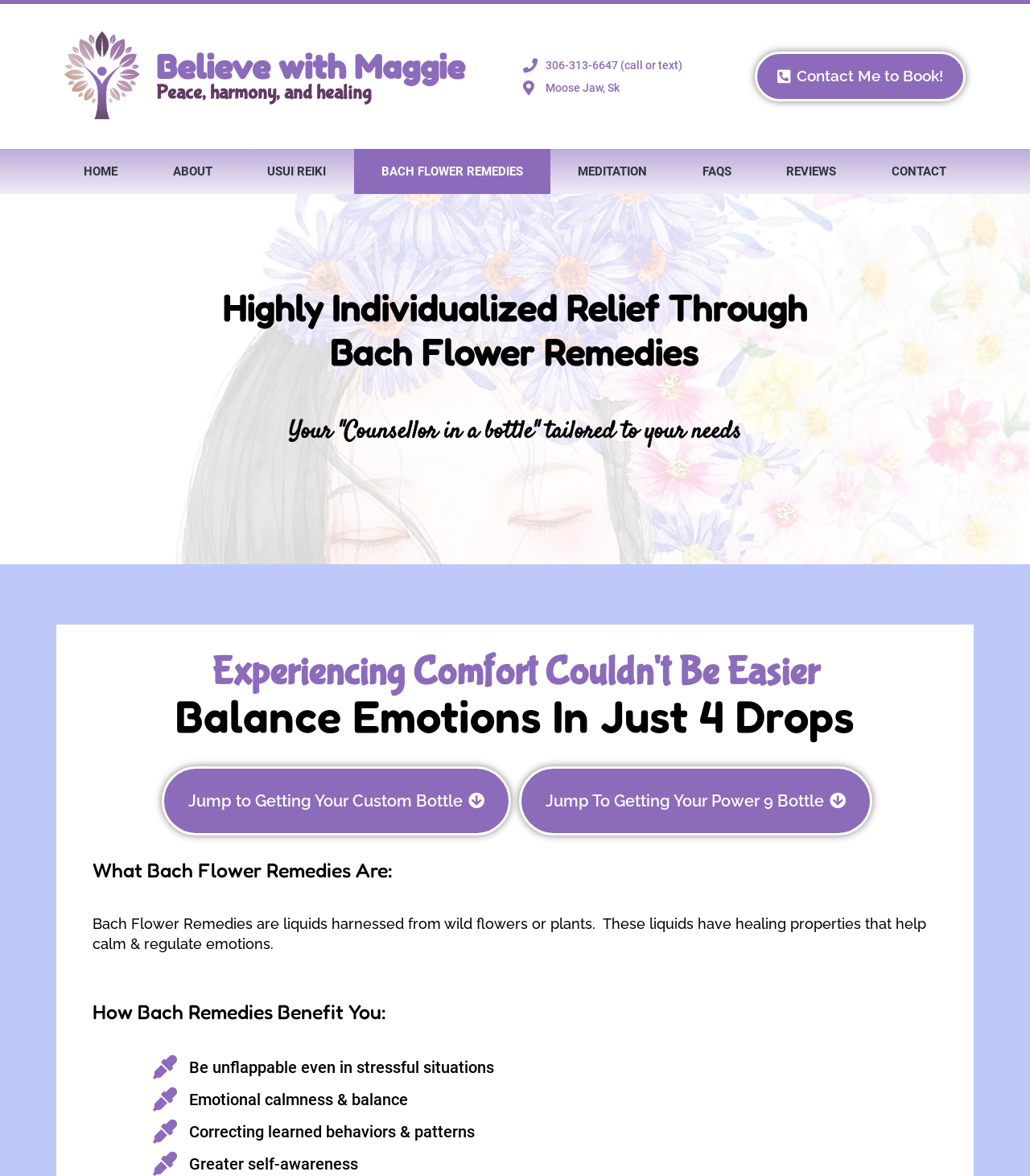Determine the bounding box coordinates of the clickable element to achieve the following action: 'Jump to getting your custom bottle'. Provide the coordinates as four float values between 0 and 1, formatted as [left, top, right, bottom].

[0.157, 0.652, 0.496, 0.71]